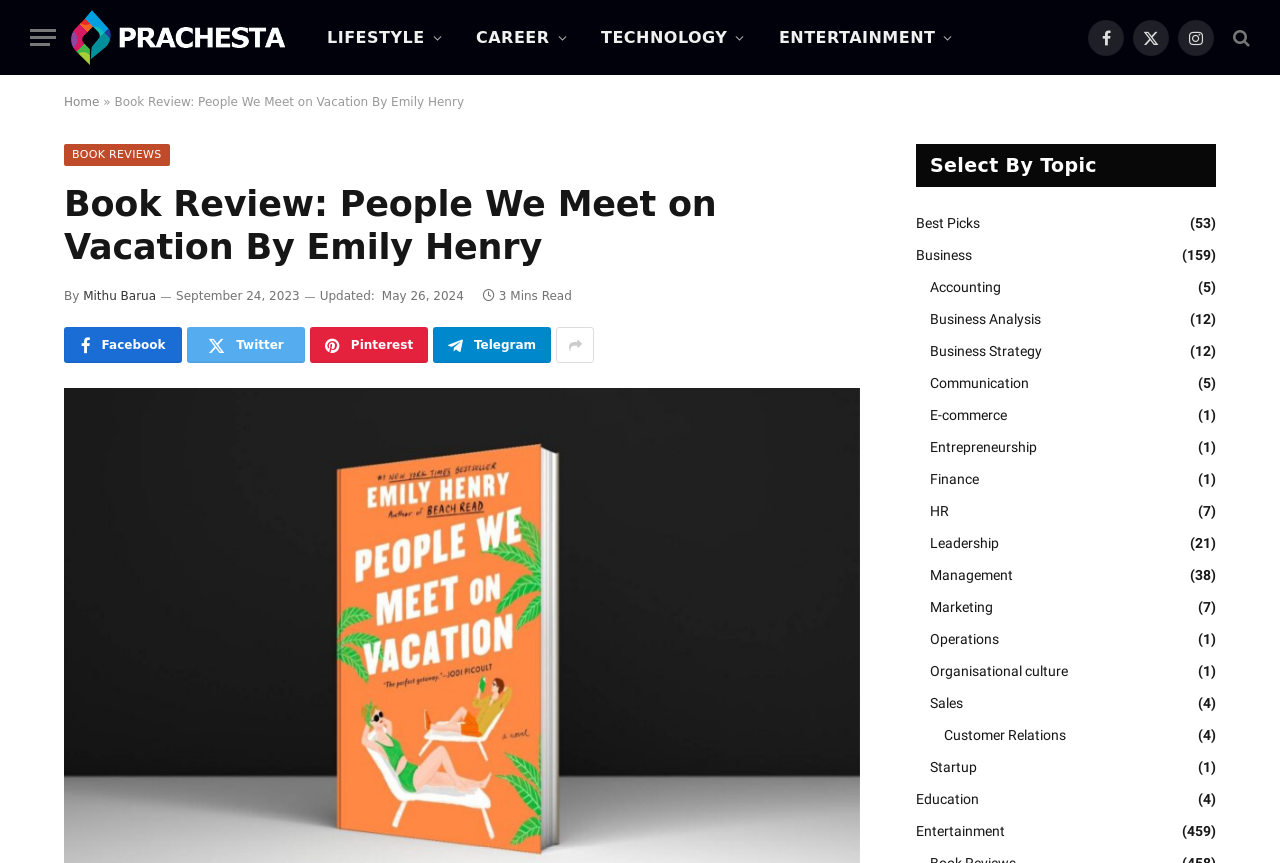Please identify the bounding box coordinates of the area that needs to be clicked to follow this instruction: "Share on Facebook".

[0.05, 0.379, 0.142, 0.421]